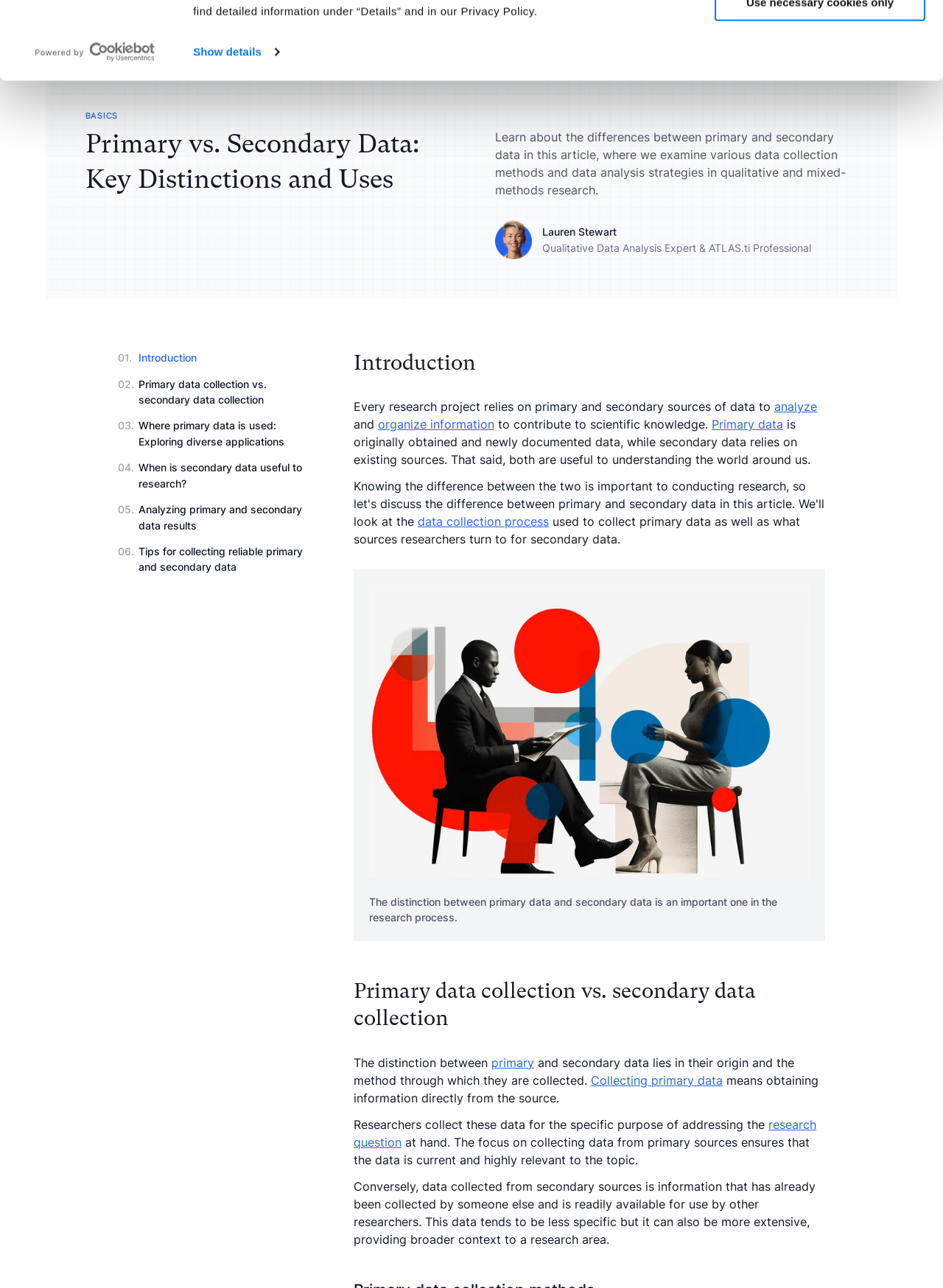Give a detailed account of the webpage.

This webpage is about ATLAS.ti, a software for data analysis. At the top, there is a dialog box about cookies, with a logo and a link to open in a new window. Below the dialog box, there are three buttons: "Use necessary cookies only", "Allow all cookies", and "Show details". 

On the left side, there are several links and images, including "Product", "ATLAS.ti for Scientific Researchers", "Students", "Universities", "UX & Product Designers", "Marketers", and "Data Analysts". Each link has a corresponding image.

In the middle of the page, there are three sections: "Use Cases", "Products", and "Learn". The "Use Cases" section has links to "Interview Analysis", "Survey Data Analysis", "Focus Group Analysis", "Literature Review", and "User Research", each with an image. The "Products" section has links to "ATLAS.ti Mac & Windows", "ATLAS.ti Web", "Feature Comparison", and "Feature Overview", each with an image. The "Learn" section has a link to "The ATLAS.ti Academy" and a static text "Free worldwide telephone support".

On the right side, there are several links and images, including "Resources", "Product Training", "Research Guides", "Video Tutorials", "Research Hub", and "ATLAS.ti AI Lab". Below these links, there are more links and images, including "Connect", "Trainers & Consultants", "Teaching Certification", "Find ATLAS.ti Resellers", "Who uses ATLAS.ti", and "Support Center".

At the bottom of the page, there is a combobox and a link to a telephone number for support.